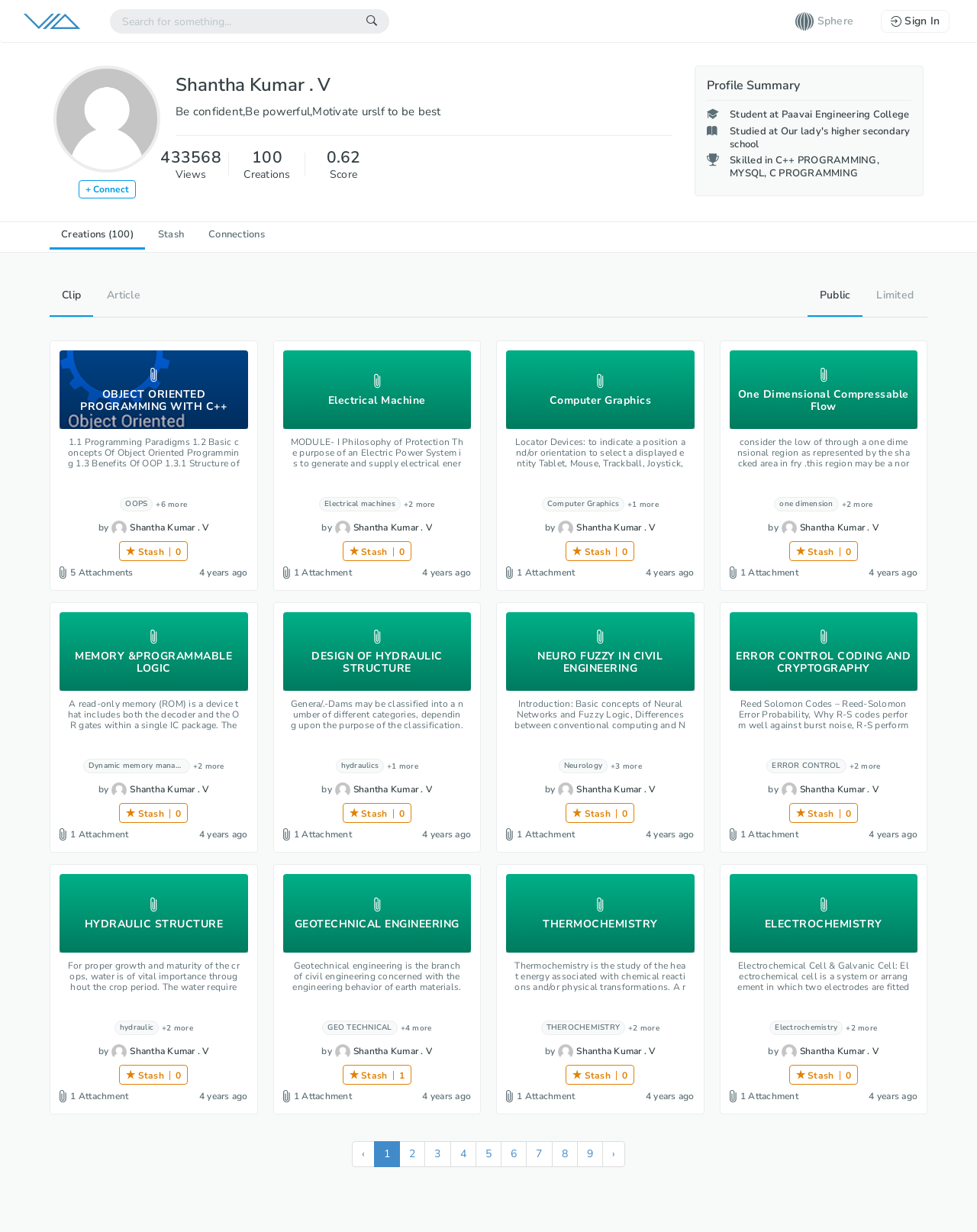Respond with a single word or phrase to the following question: What is the name of the college the profile owner studied at?

Paavai Engineering College